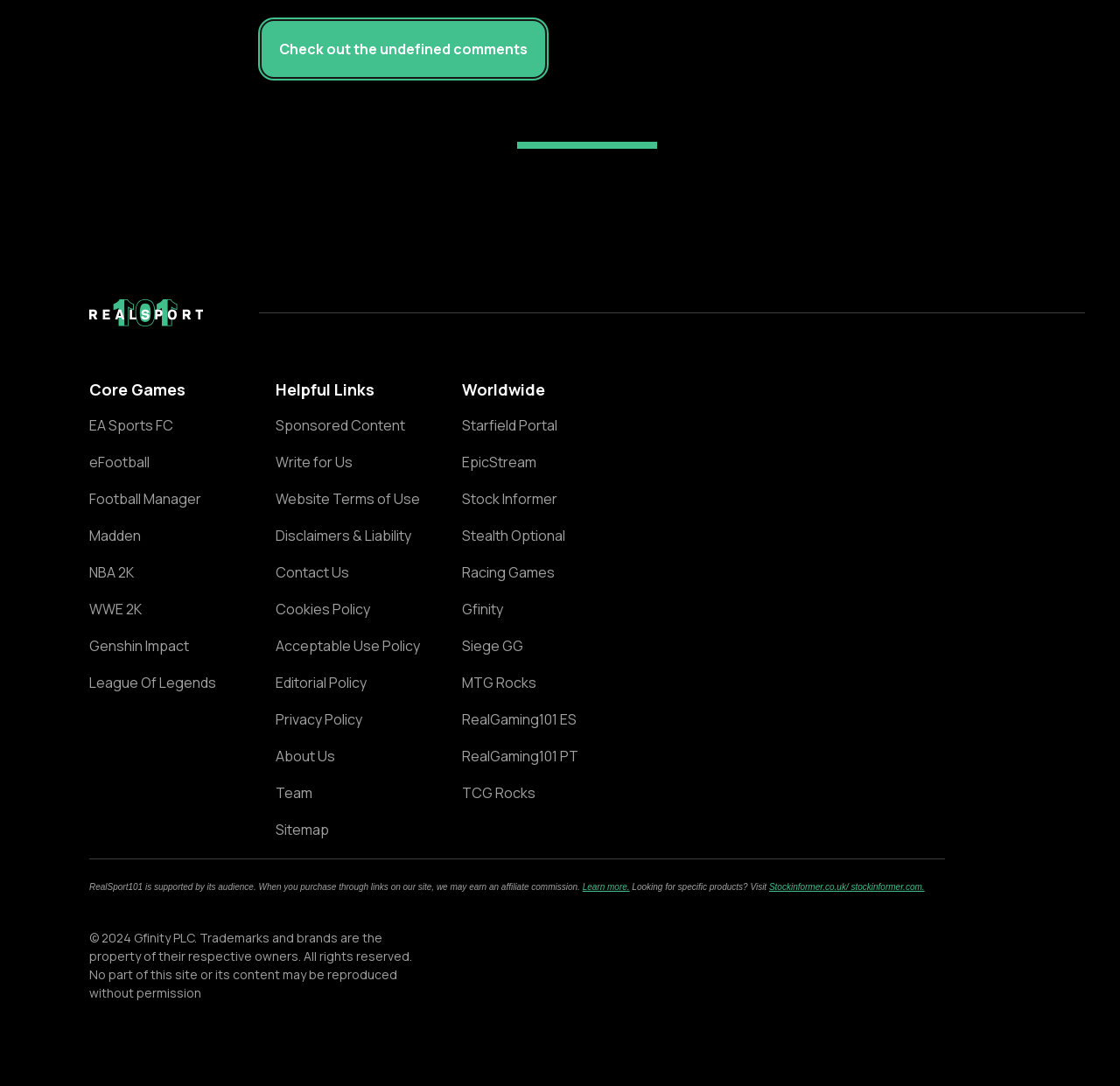What is the affiliate commission policy of the website?
Please provide a single word or phrase as your answer based on the image.

Earn commission through links